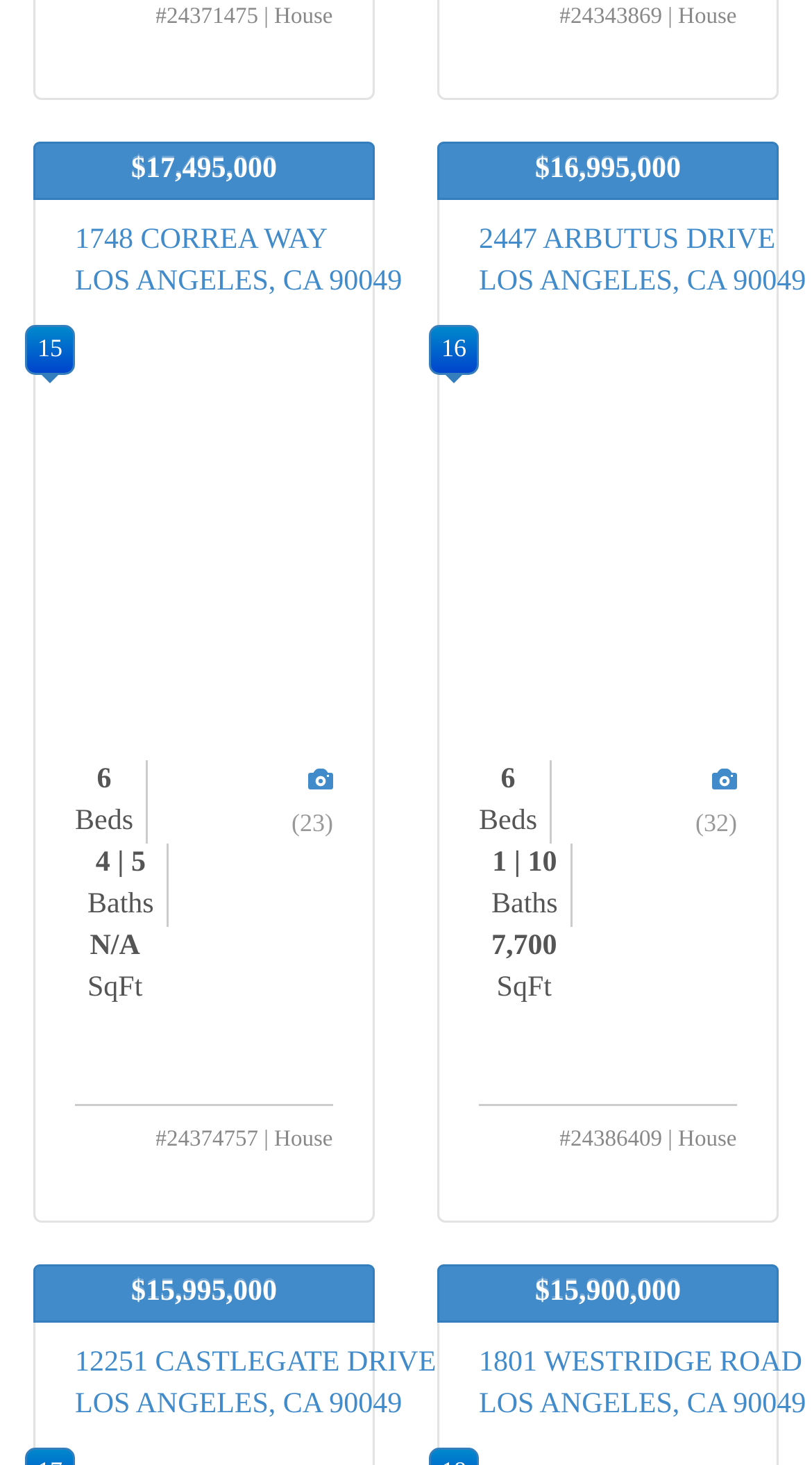Could you locate the bounding box coordinates for the section that should be clicked to accomplish this task: "Check the number of beds of the second house".

[0.606, 0.579, 0.686, 0.6]